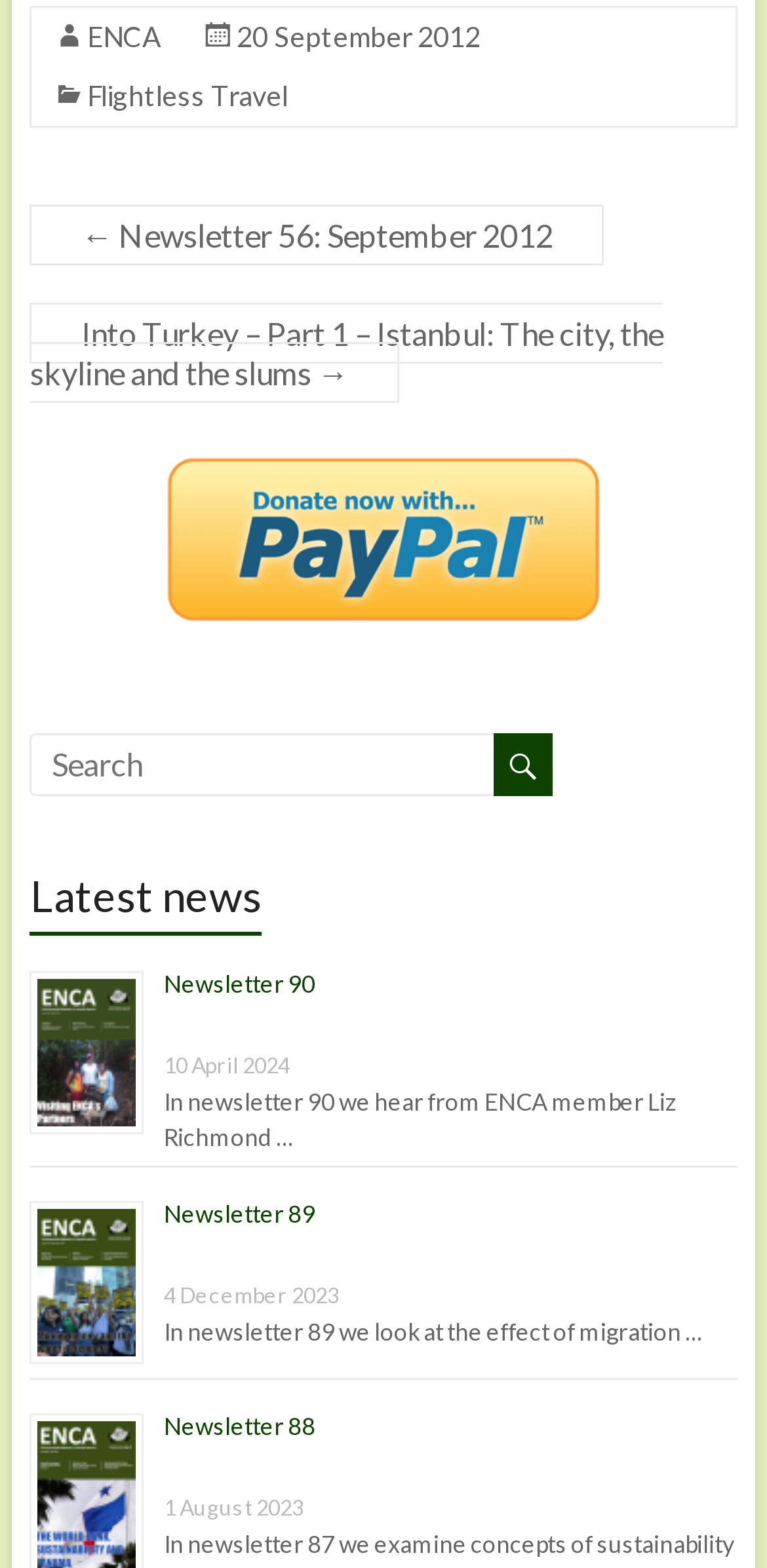How many newsletters are listed?
Based on the image, give a concise answer in the form of a single word or short phrase.

3